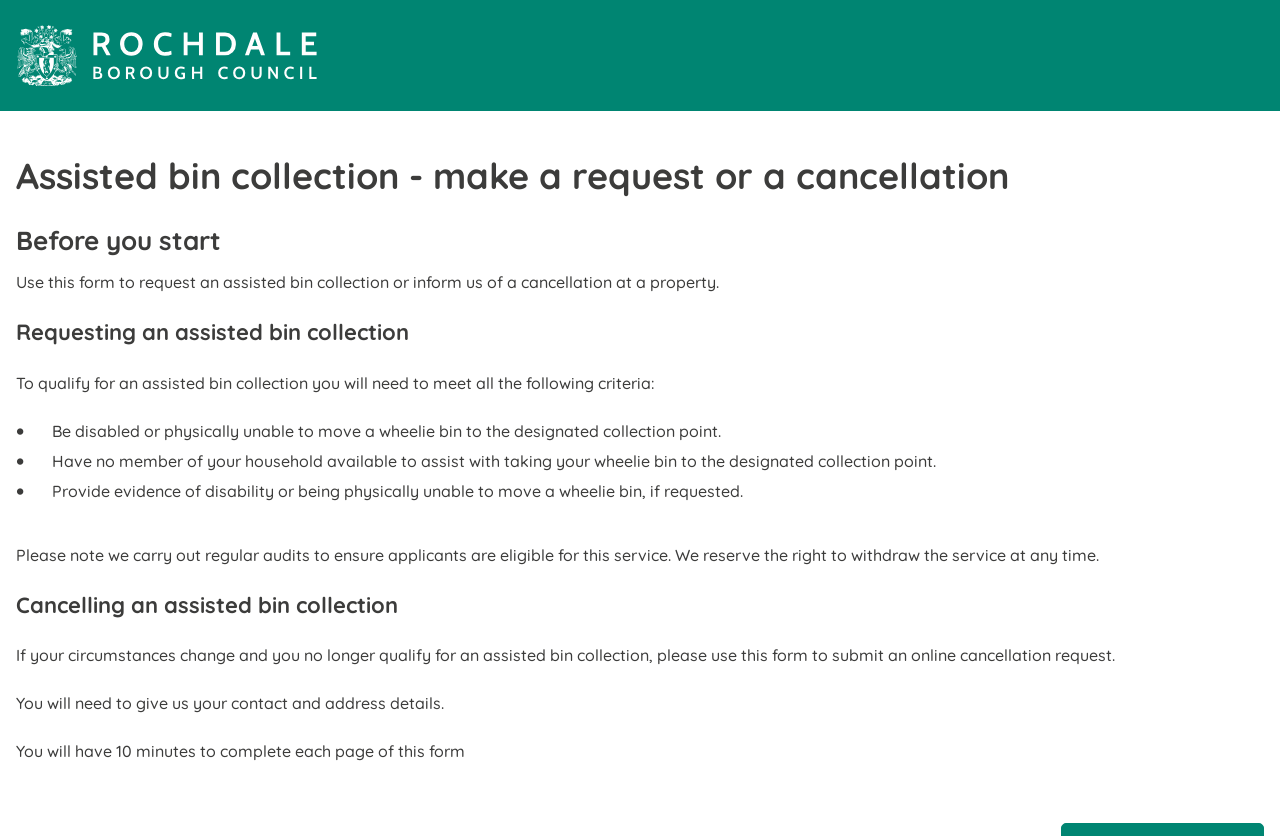What is the purpose of this form?
Provide an in-depth and detailed explanation in response to the question.

Based on the webpage content, the form is designed to allow users to request an assisted bin collection or inform the council of a cancellation at a property. This is evident from the static text 'Use this form to request an assisted bin collection or inform us of a cancellation at a property.'